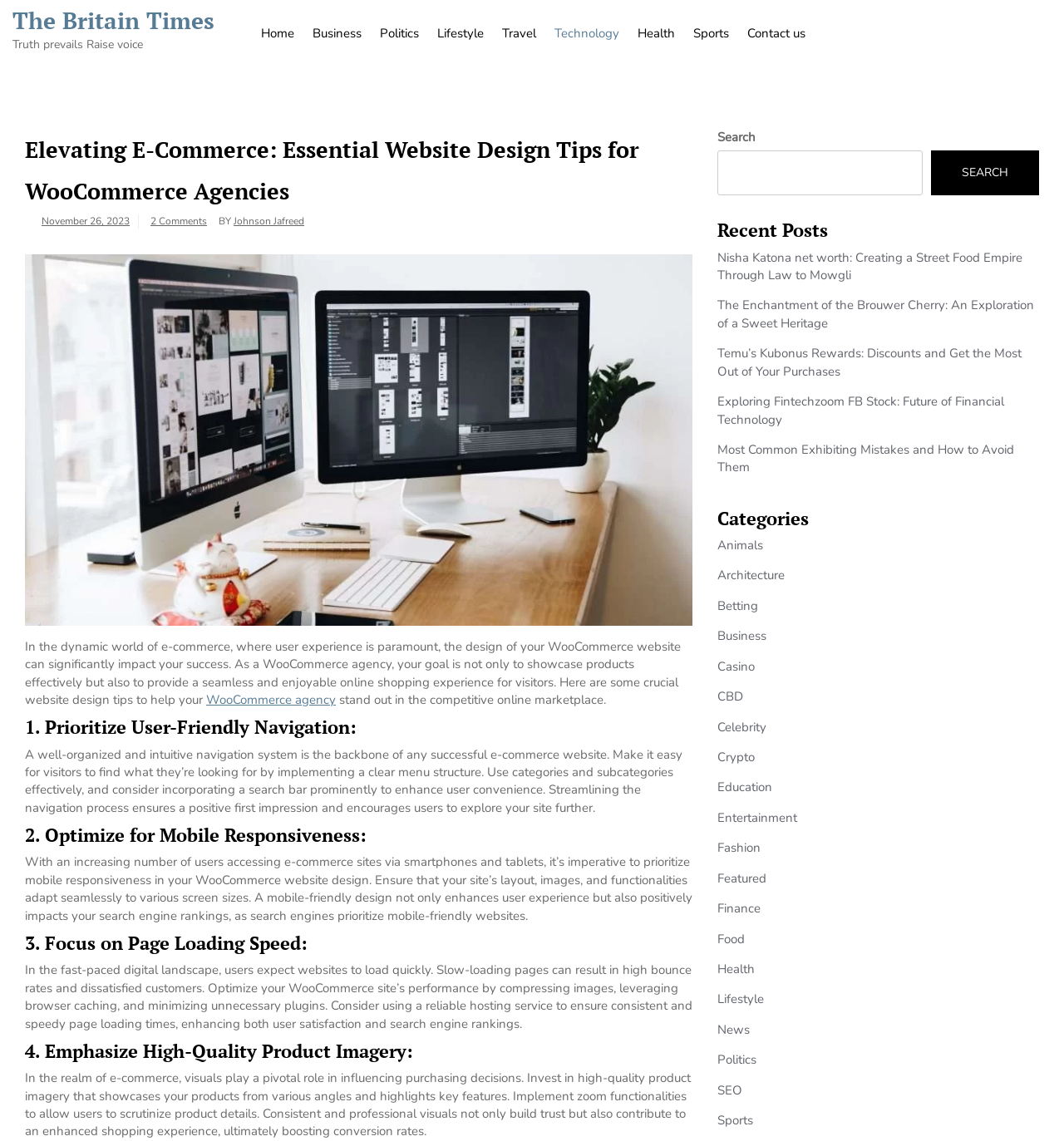Can you identify the bounding box coordinates of the clickable region needed to carry out this instruction: 'Explore the 'Business' category'? The coordinates should be four float numbers within the range of 0 to 1, stated as [left, top, right, bottom].

[0.285, 0.007, 0.348, 0.047]